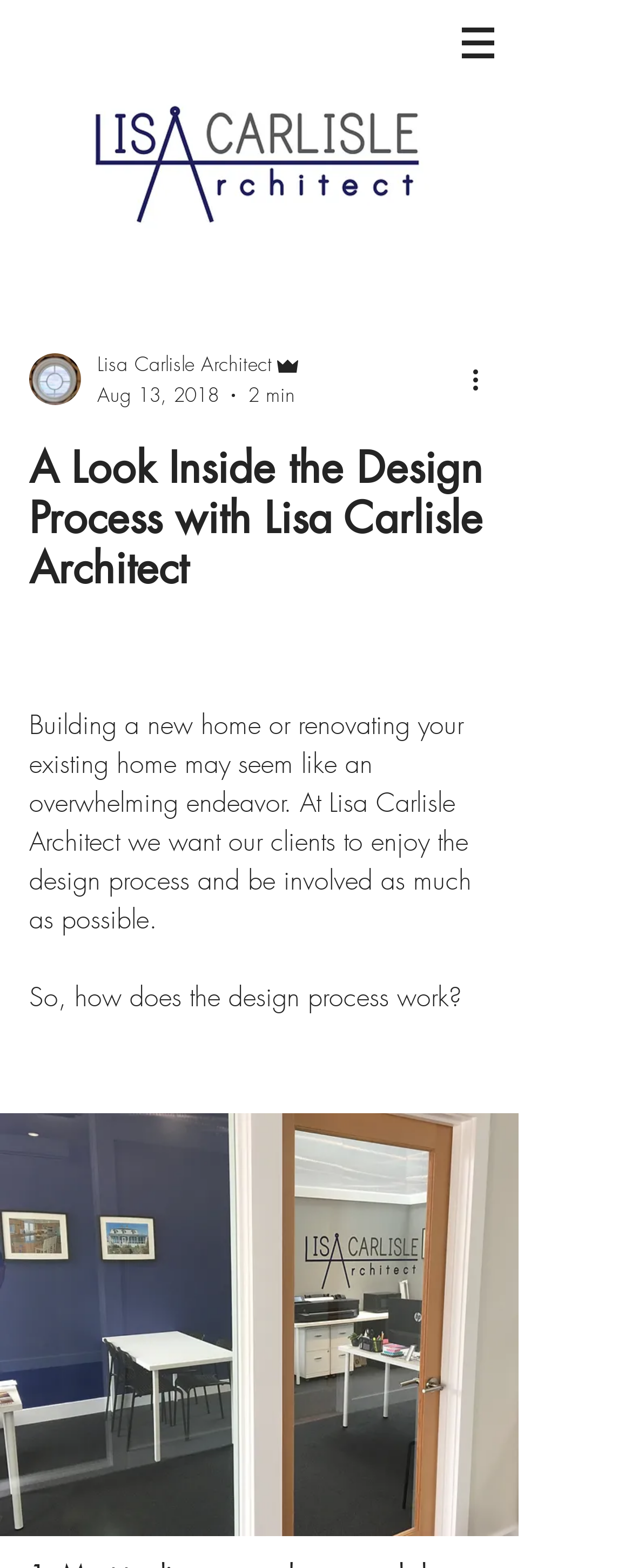Explain in detail what you observe on this webpage.

The webpage is about Lisa Carlisle Architect, a Rhode Island-based residential architect. At the top left corner, there is a logo of Lisa Carlisle Architect, accompanied by a link to the architect's website. Below the logo, there is a writer's picture. 

On the top right corner, there is a navigation menu with a button that has a popup menu. The menu button is accompanied by a small image. 

Below the navigation menu, there is a heading that reads "A Look Inside the Design Process with Lisa Carlisle Architect". This heading is followed by a paragraph of text that explains the design process, stating that building a new home or renovating an existing one can be overwhelming, but Lisa Carlisle Architect wants clients to enjoy the process and be involved as much as possible. 

Further down, there is another paragraph that asks "So, how does the design process work?" 

At the bottom of the page, there is a button that spans almost the entire width of the page. On the top right corner of the page, there is a button labeled "More actions" with an accompanying image. 

There are several images on the page, including the logo, the writer's picture, and an image associated with the "More actions" button.